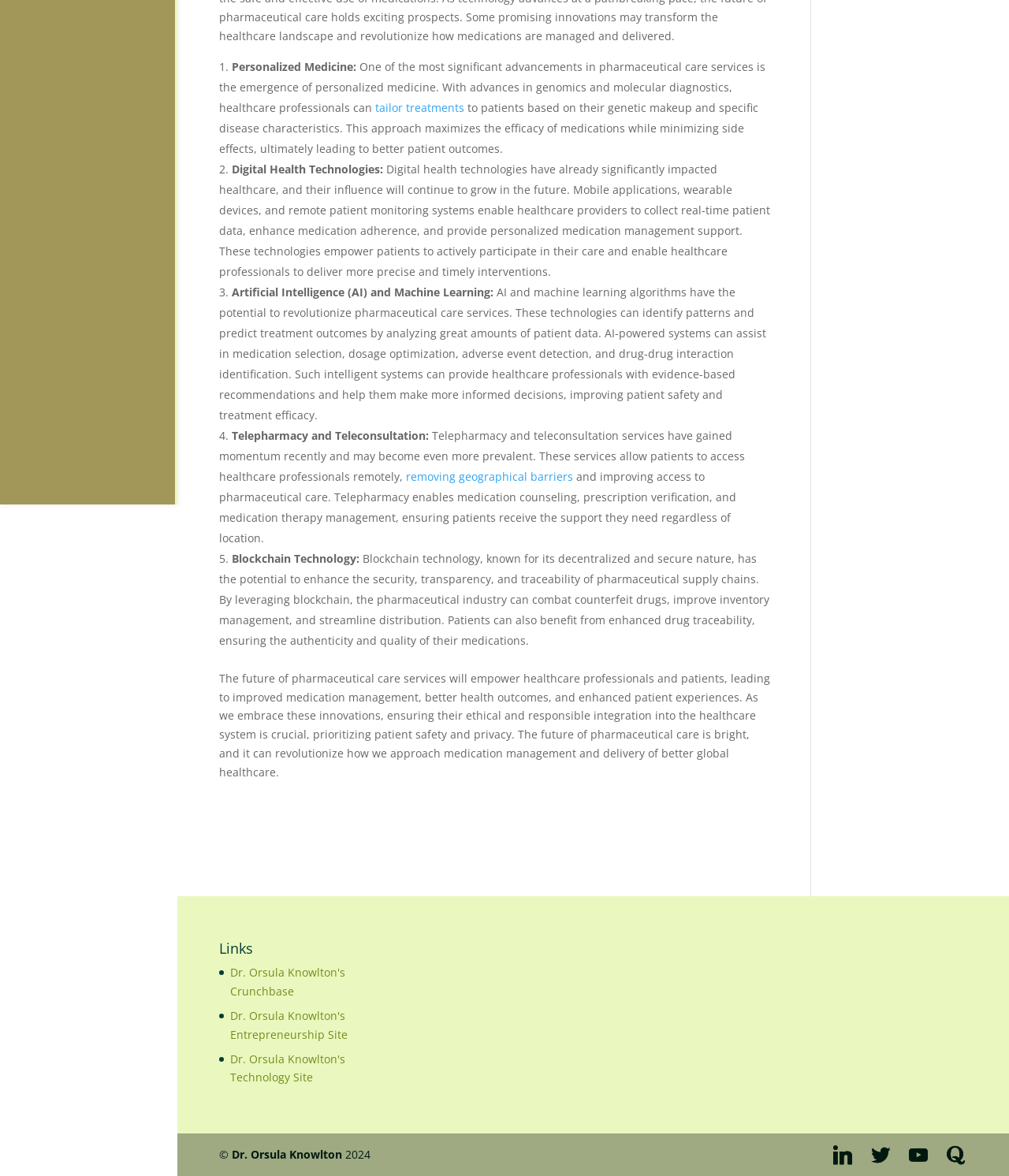Based on the element description removing geographical barriers, identify the bounding box coordinates for the UI element. The coordinates should be in the format (top-left x, top-left y, bottom-right x, bottom-right y) and within the 0 to 1 range.

[0.402, 0.399, 0.568, 0.411]